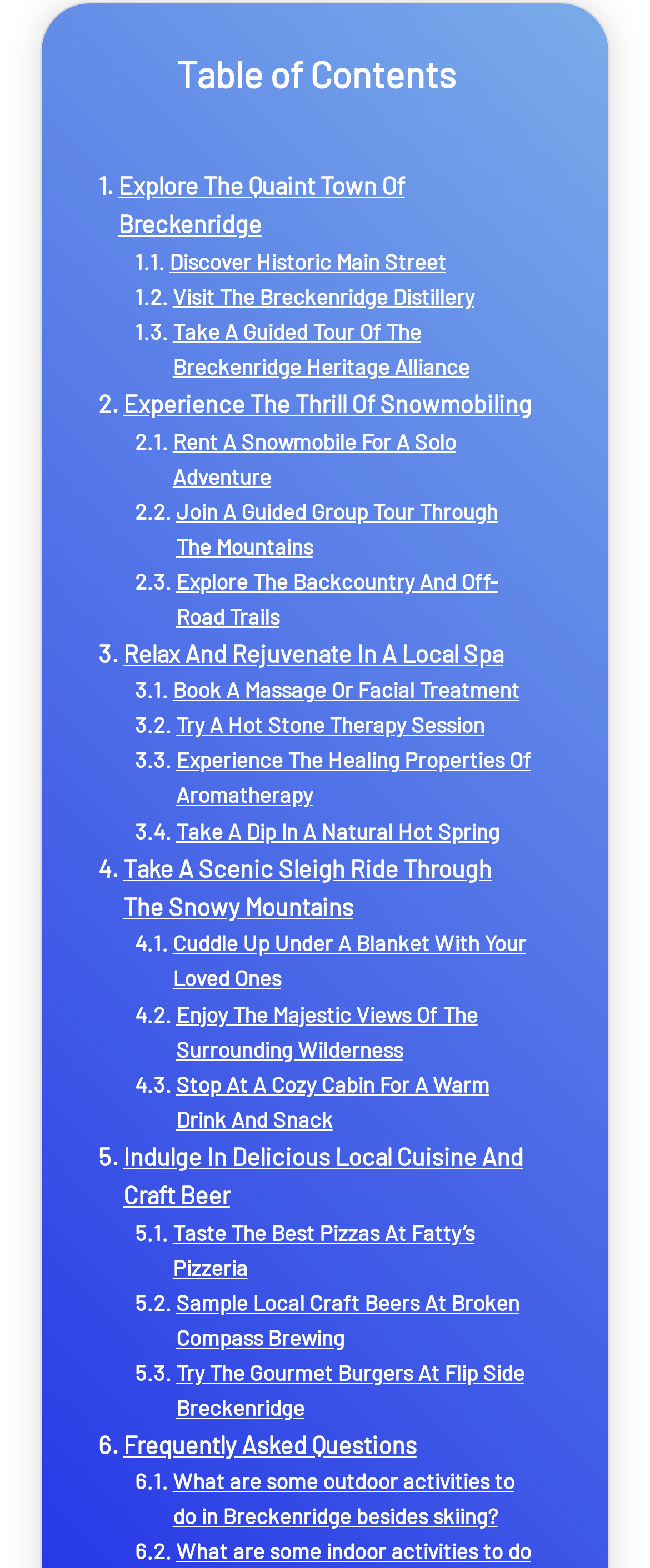Pinpoint the bounding box coordinates of the clickable element to carry out the following instruction: "Take A Guided Tour Of The Breckenridge Heritage Alliance."

[0.208, 0.201, 0.823, 0.246]